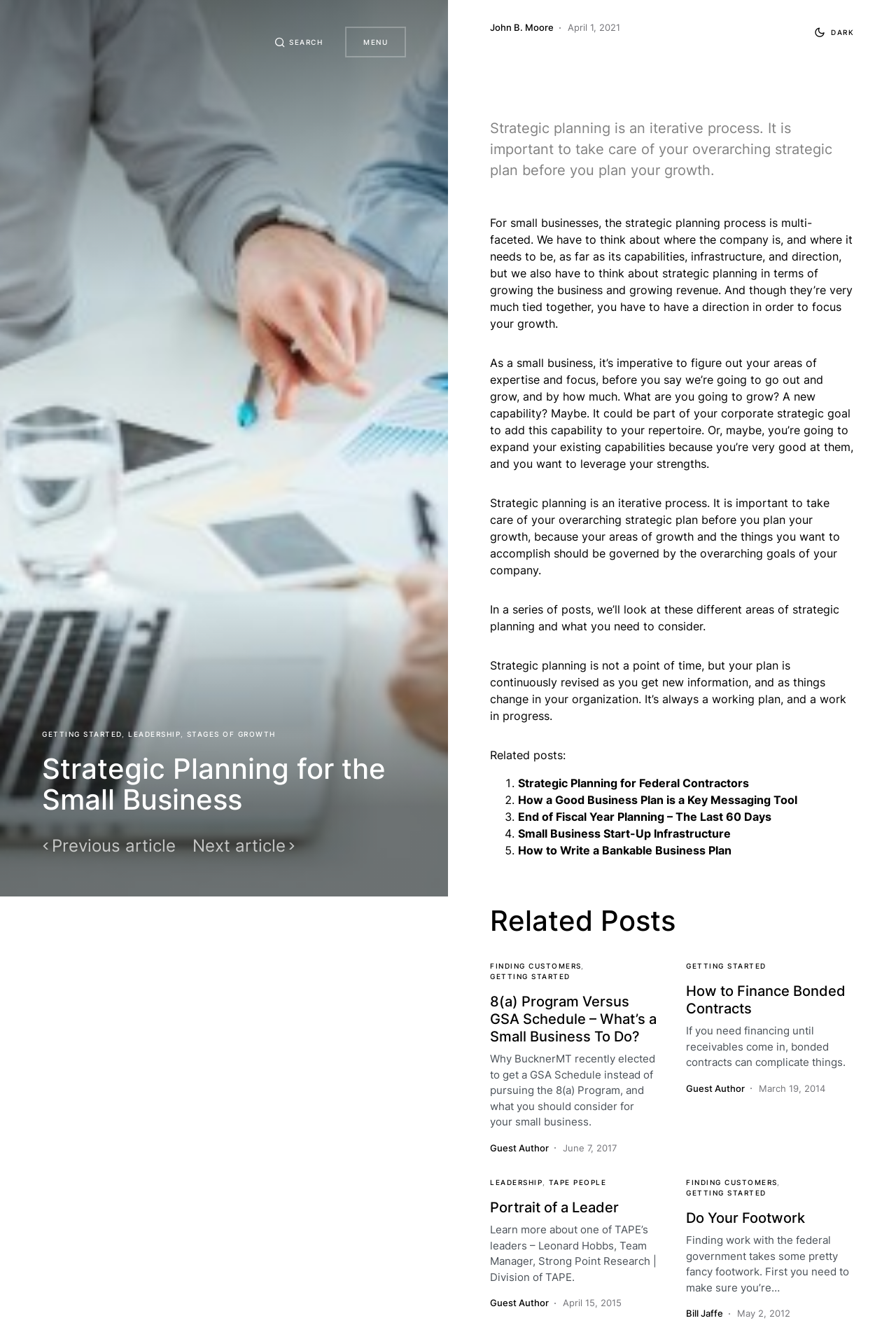Create an elaborate caption for the webpage.

The webpage is about strategic planning for small businesses. At the top, there is a header section with a search button and a menu button. Below the header, there are links to different sections of the website, including "Getting Started", "Leadership", and "Stages of Growth". 

The main content of the webpage is divided into two columns. The left column has a heading "Strategic Planning for the Small Business" and a brief introduction to strategic planning. Below the introduction, there are several paragraphs of text discussing the importance of strategic planning for small businesses, including the need to focus on areas of expertise and to have a clear direction for growth.

The right column has a section with the author's name and date, "John B. Moore, April 1, 2021". Below this section, there is a button to toggle between light and dark modes.

Below the main content, there is a section with related posts, including links to five different articles. Each article has a heading, a brief summary, and links to the full article. The articles are about various topics related to strategic planning and small business growth.

At the bottom of the webpage, there are three more sections, each with a heading and a brief summary of an article. These sections are about finding customers, getting started with a small business, and leadership. Each section has links to the full article and information about the author and date of publication.